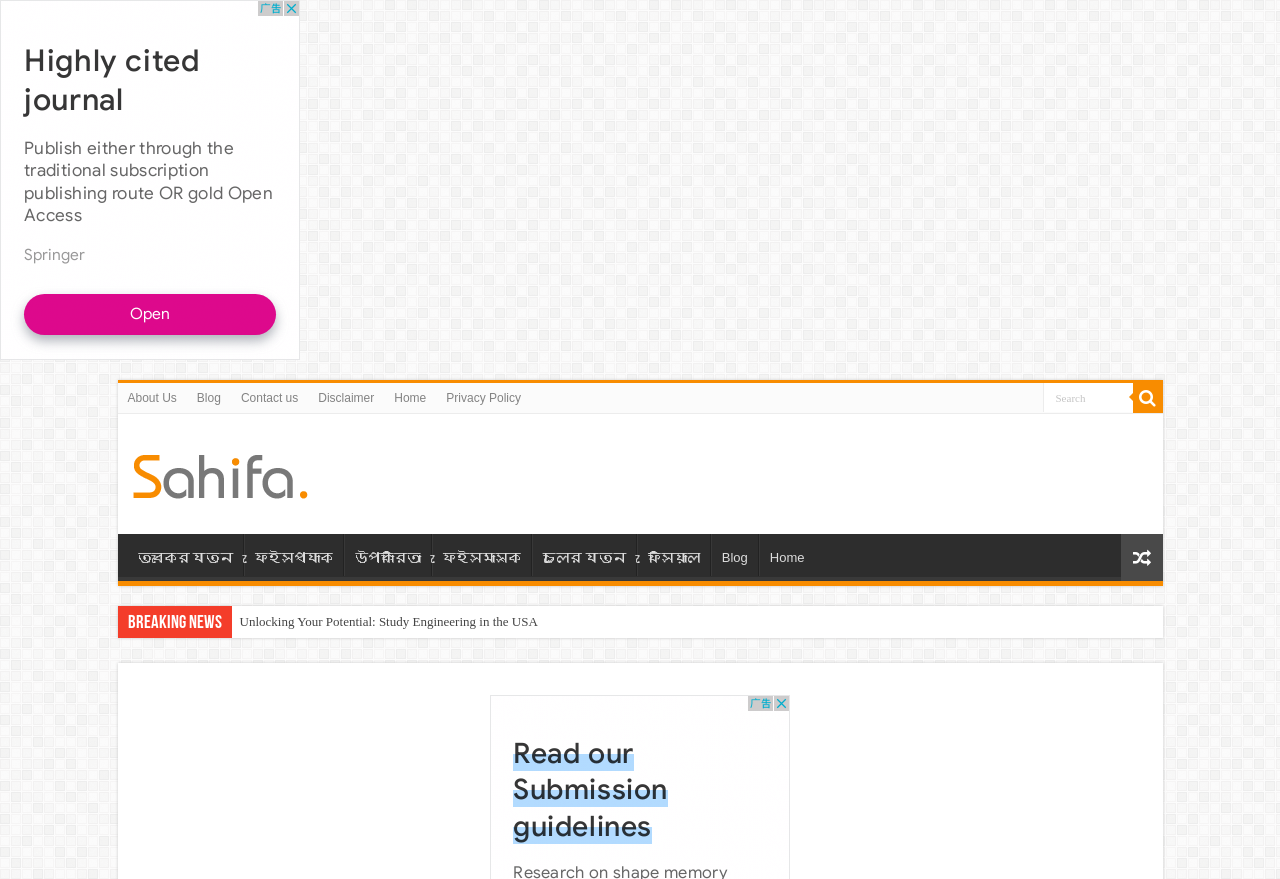Please identify the bounding box coordinates of the clickable region that I should interact with to perform the following instruction: "Read the blog". The coordinates should be expressed as four float numbers between 0 and 1, i.e., [left, top, right, bottom].

[0.146, 0.436, 0.18, 0.47]